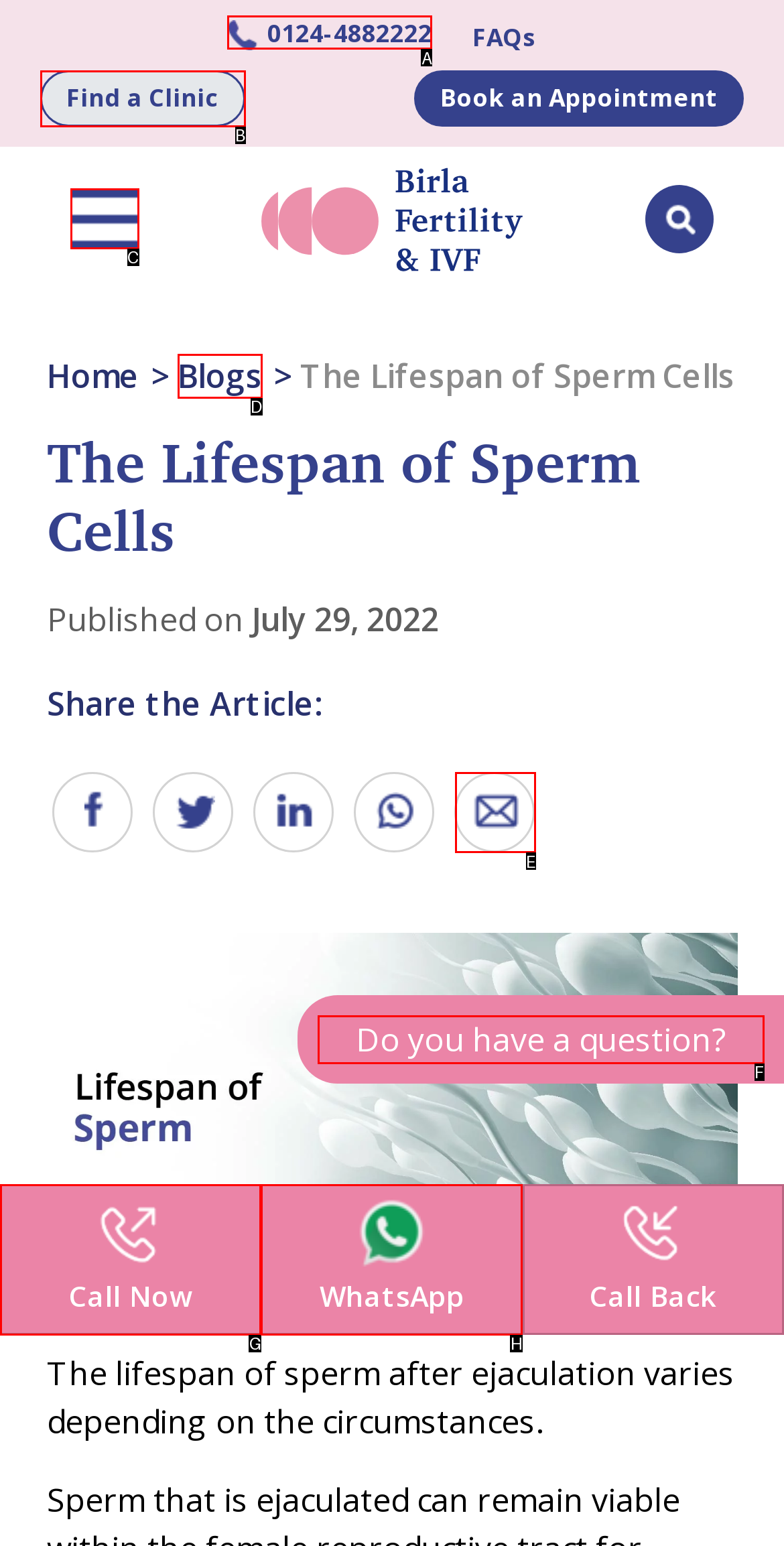Determine which HTML element to click to execute the following task: Call the clinic Answer with the letter of the selected option.

A